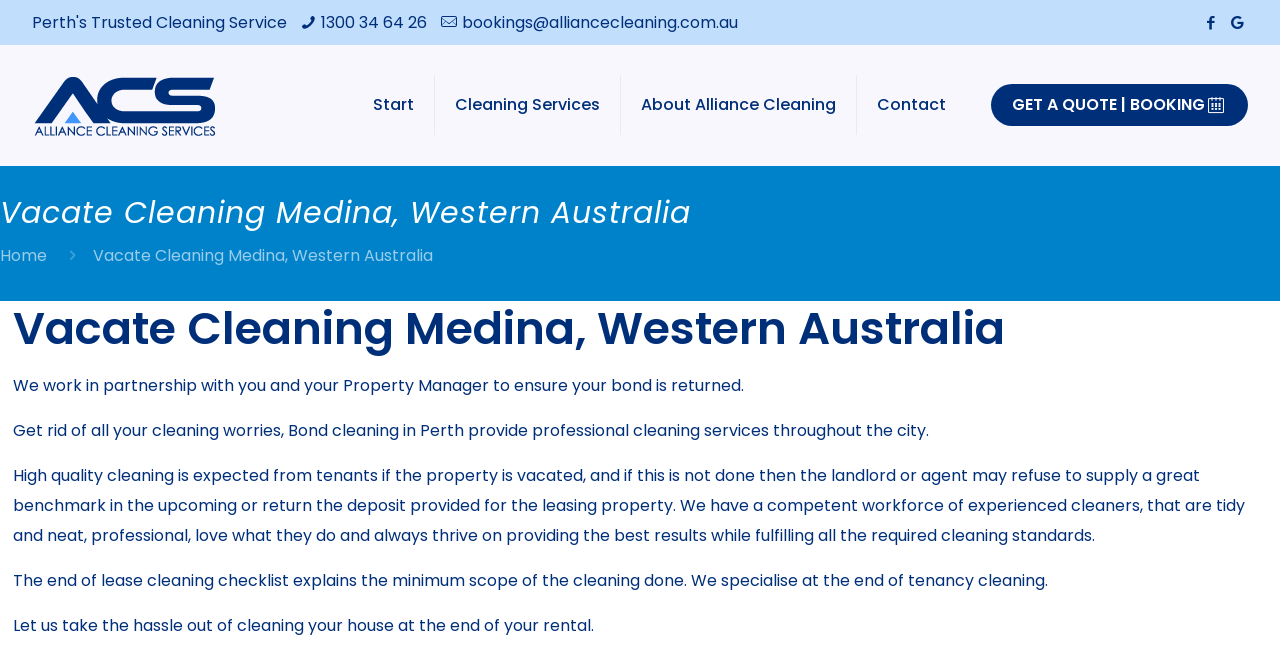What is the company's name?
Utilize the image to construct a detailed and well-explained answer.

I found the company's name by looking at the top of the page, where I saw a link with the text 'Alliance Cleaning Services - Vacate Cleaning Services, Perth Western Australia'.